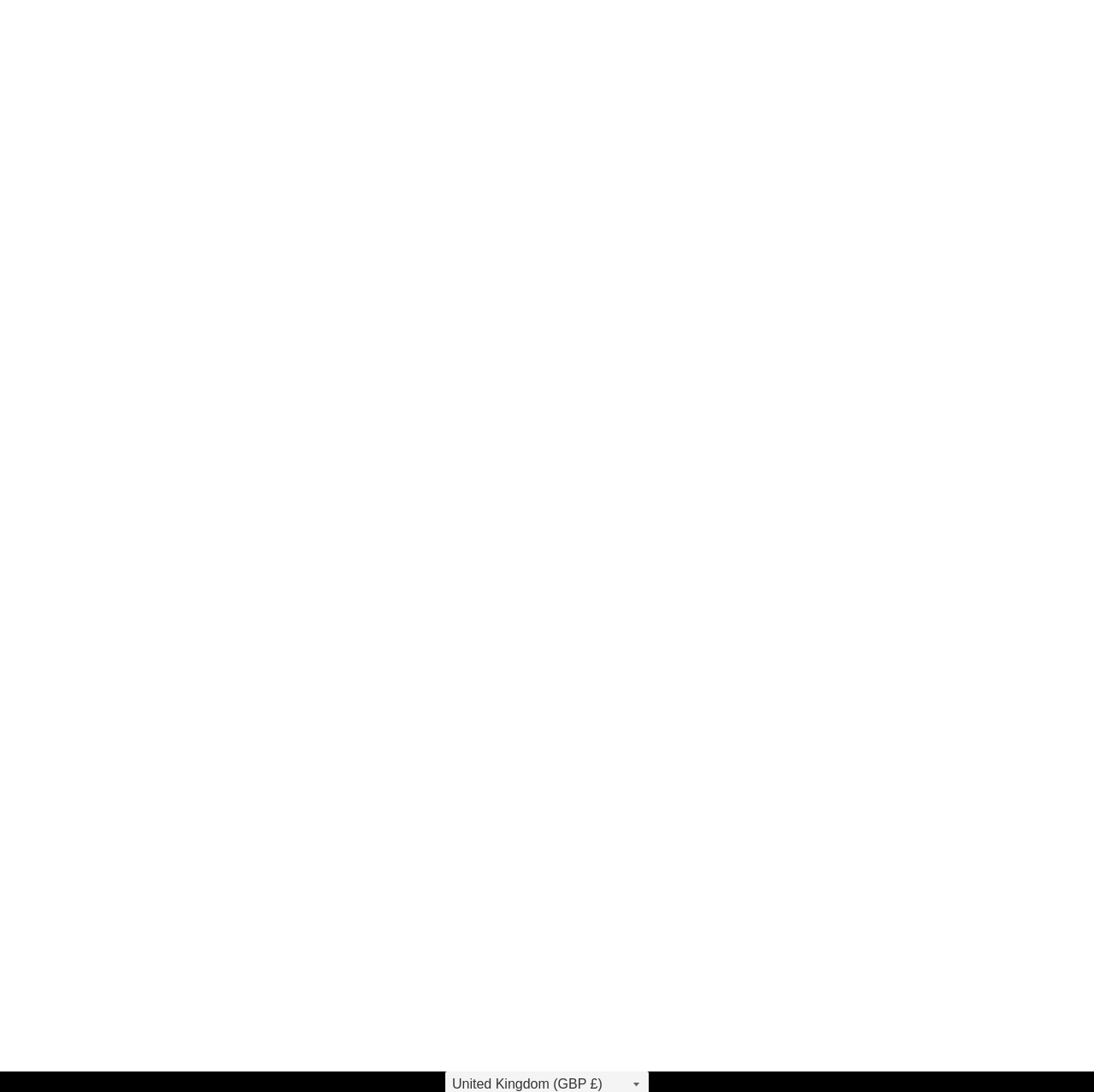Please identify the bounding box coordinates of the element's region that I should click in order to complete the following instruction: "Enter email address in the newsletter subscription field". The bounding box coordinates consist of four float numbers between 0 and 1, i.e., [left, top, right, bottom].

[0.429, 0.772, 0.859, 0.819]